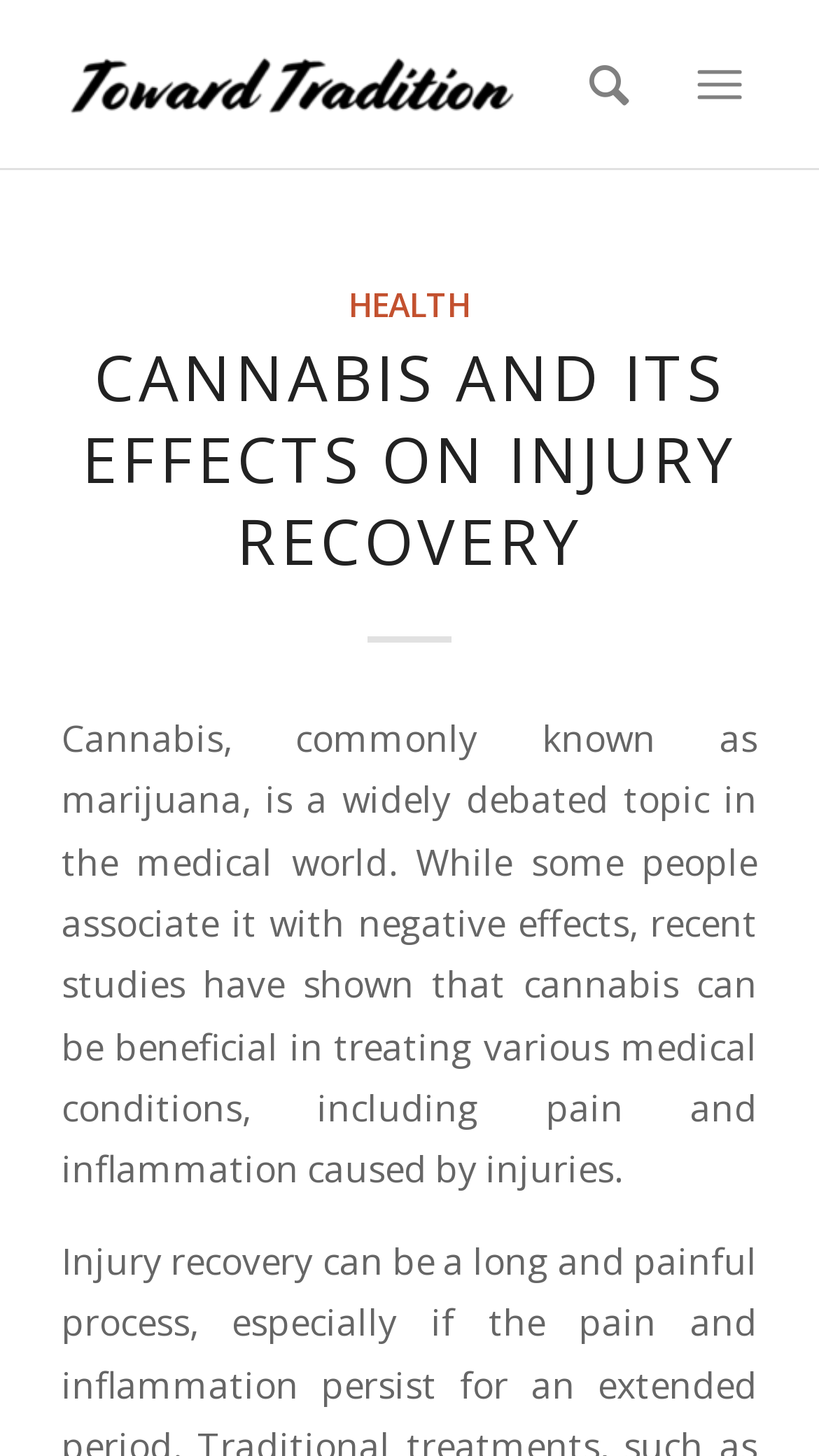Extract the bounding box coordinates for the UI element described by the text: "alt="Toward Tradition"". The coordinates should be in the form of [left, top, right, bottom] with values between 0 and 1.

[0.075, 0.0, 0.755, 0.115]